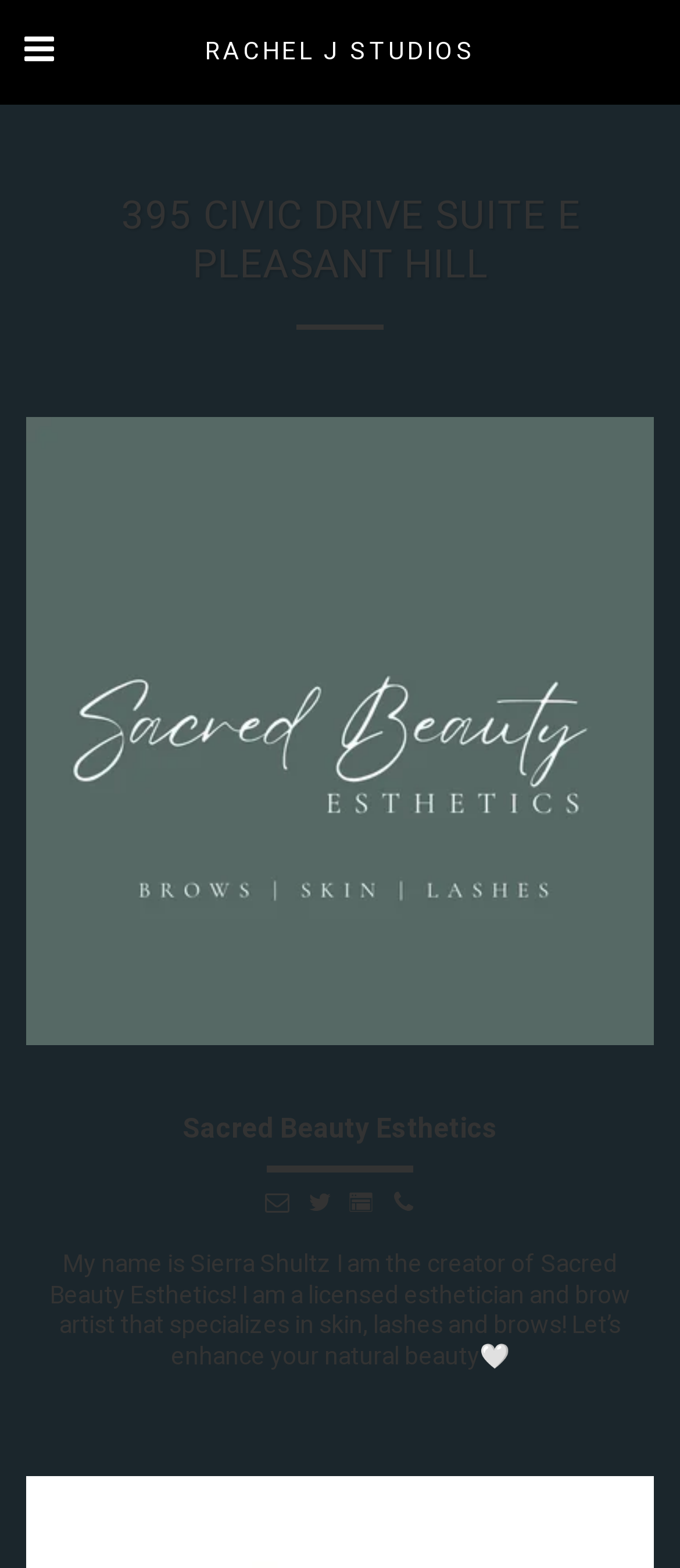By analyzing the image, answer the following question with a detailed response: What is the name of the studio?

The image element has the description 'Sacred Beauty Esthetics', and there is also a heading element with the same text, which suggests that this is the name of the studio.